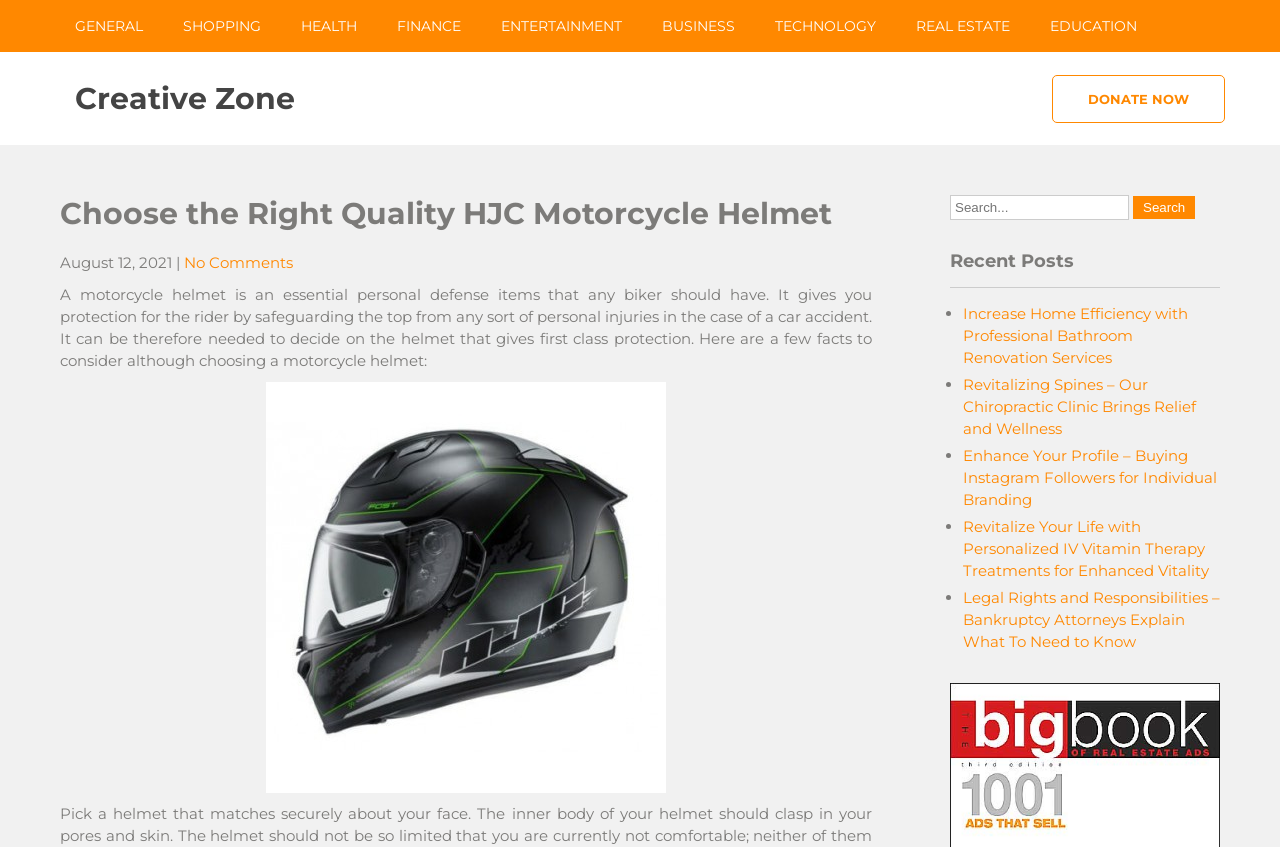Given the description of the UI element: "Finance", predict the bounding box coordinates in the form of [left, top, right, bottom], with each value being a float between 0 and 1.

[0.295, 0.0, 0.376, 0.061]